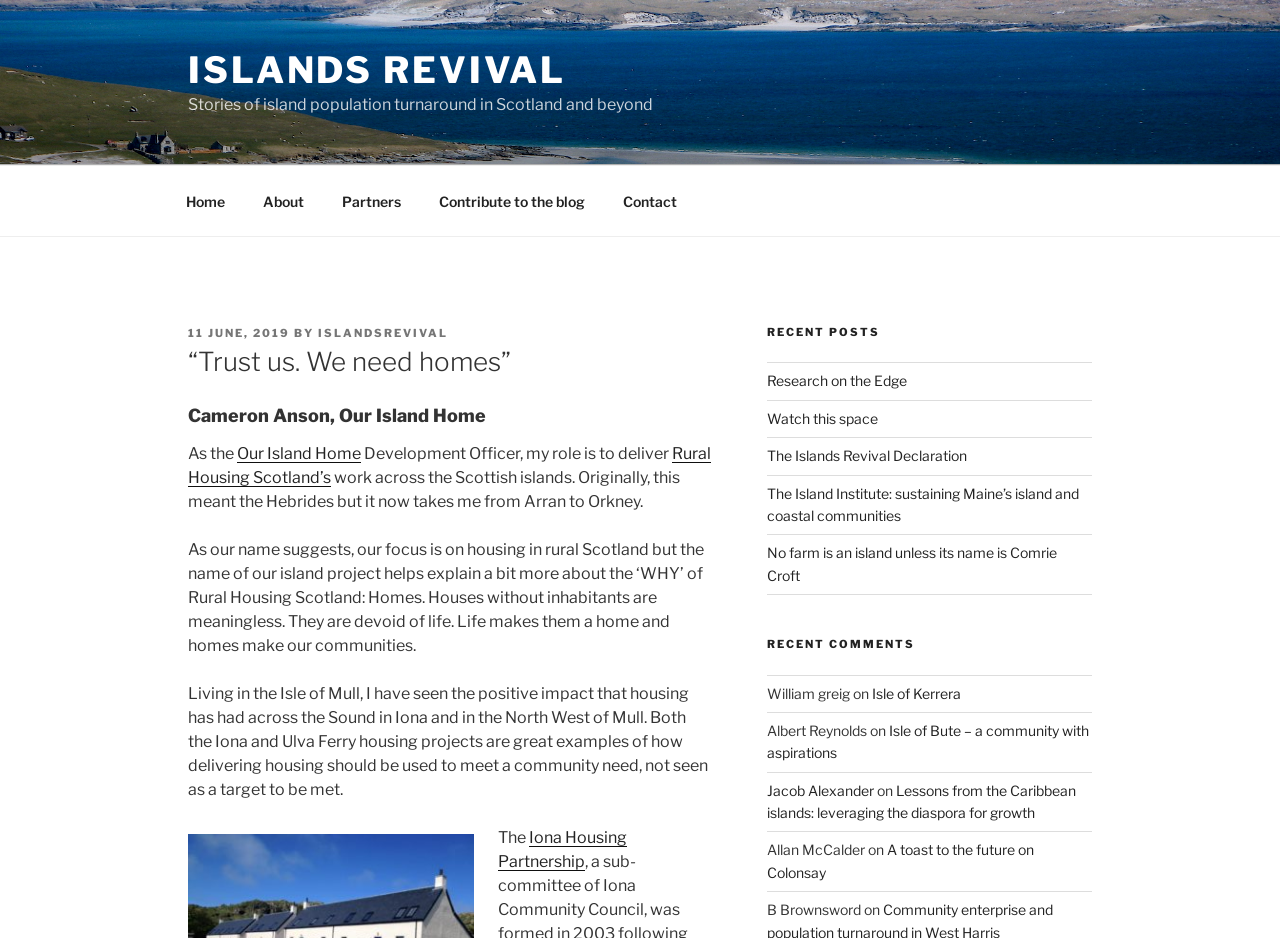Identify the bounding box for the given UI element using the description provided. Coordinates should be in the format (top-left x, top-left y, bottom-right x, bottom-right y) and must be between 0 and 1. Here is the description: 11 June, 201911 June, 2019

[0.147, 0.348, 0.227, 0.362]